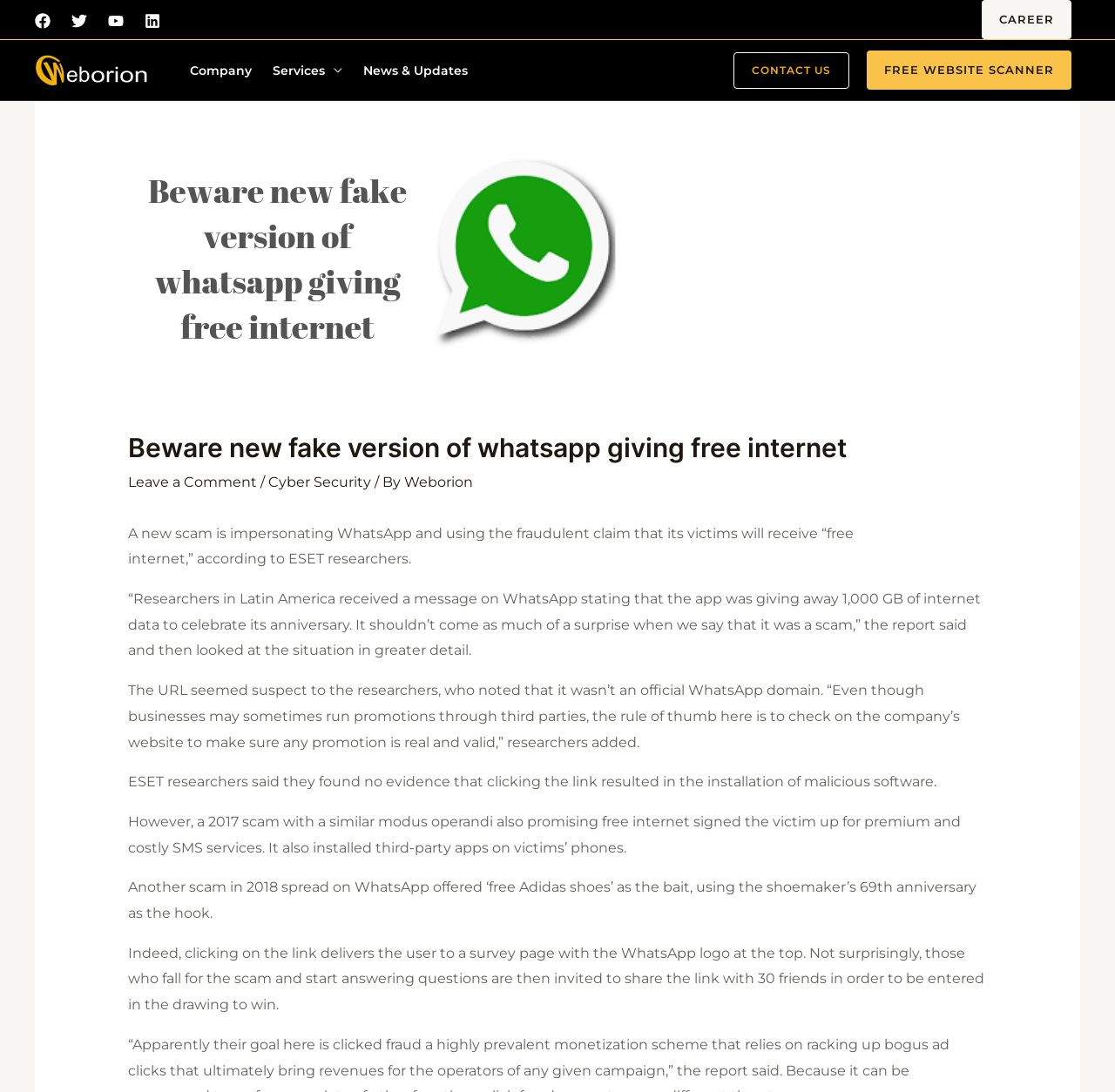Describe every aspect of the webpage in a detailed manner.

This webpage is about a cyber security alert, specifically a new scam impersonating WhatsApp and promising "free internet". At the top left corner, there are four social media links: Facebook, Twitter, Youtube, and Linkedin, each accompanied by an image. 

To the right of these links, there is a header widget with a link to "CAREER". Below the social media links, there is a link to "WebOrion™ Cyber Security and Vulnerability Assessment Services" with an accompanying image. 

Next to this link, there is a site navigation menu with links to "Company", "Services", and "News & Updates". On the right side of the page, there is a "CONTACT US" link and a "FREE WEBSITE SCANNER" link.

The main content of the page is an article about the WhatsApp scam. The article title "Beware new fake version of whatsapp giving free internet" is at the top, followed by a link to "Leave a Comment" and a series of links and text describing the author and category of the article. 

The article itself is divided into several paragraphs, each describing the scam in detail, including how it works and similar scams that have occurred in the past. The text is dense and informative, with no images or other multimedia elements.